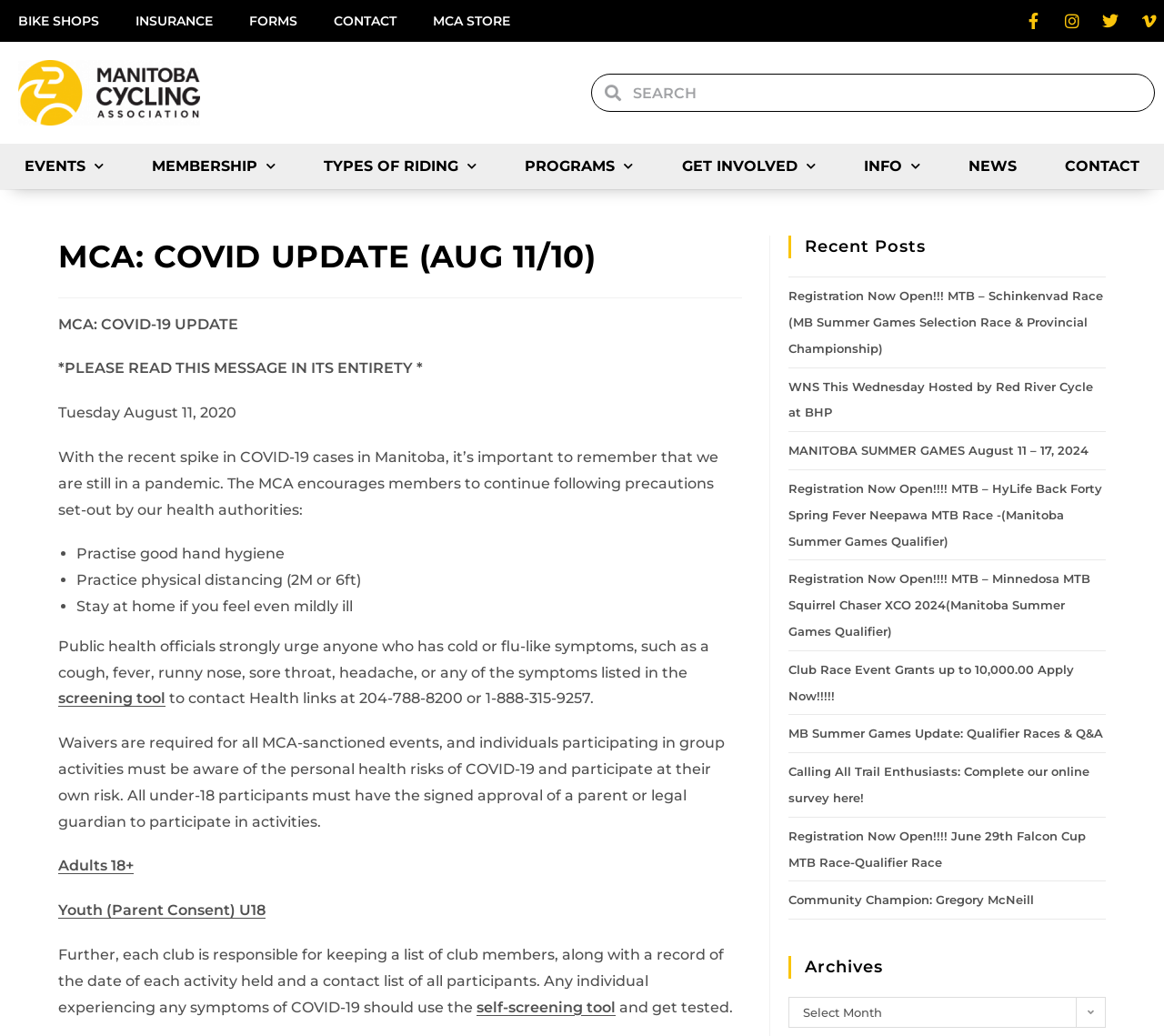Please identify the bounding box coordinates of the region to click in order to complete the given instruction: "Read the COVID-19 update". The coordinates should be four float numbers between 0 and 1, i.e., [left, top, right, bottom].

[0.05, 0.227, 0.638, 0.288]